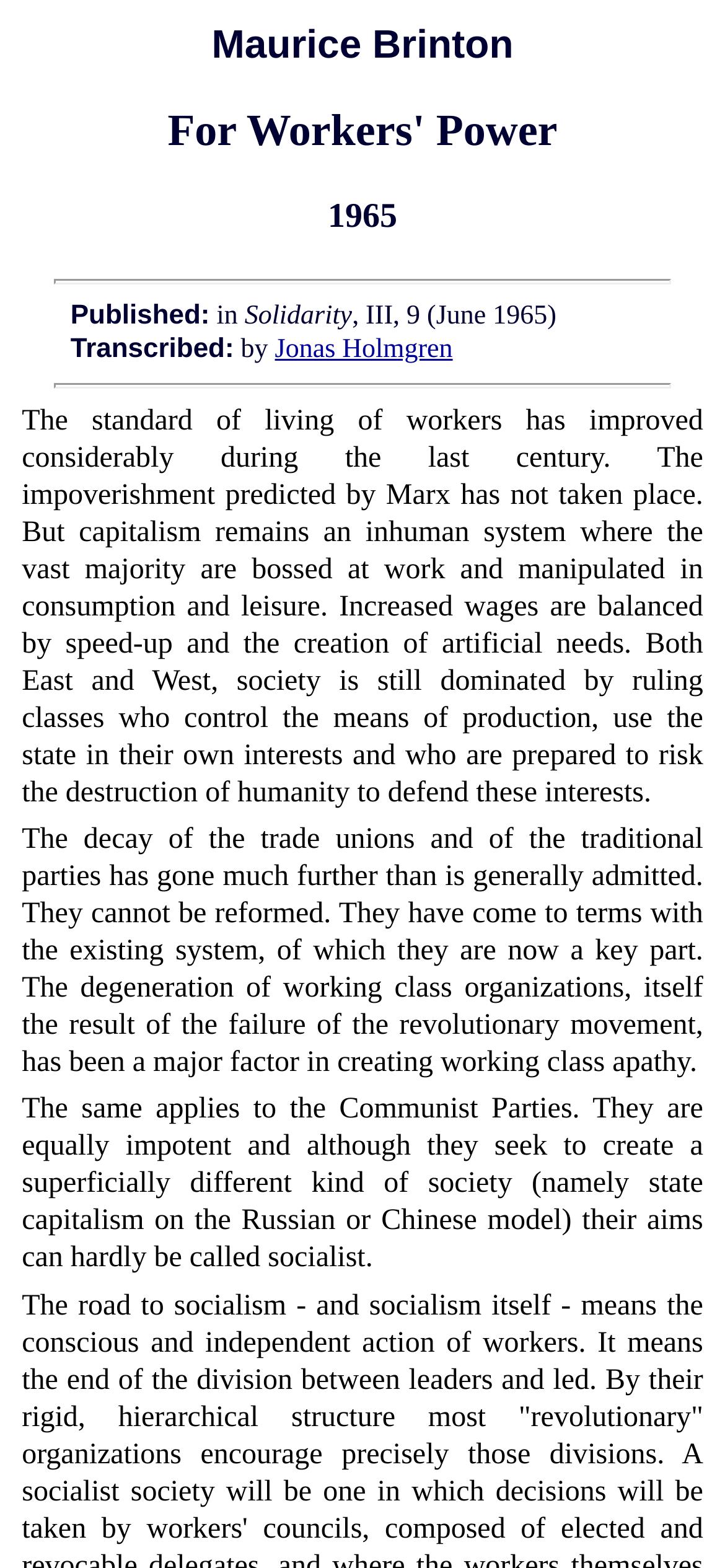Determine the main heading of the webpage and generate its text.

For Workers' Power